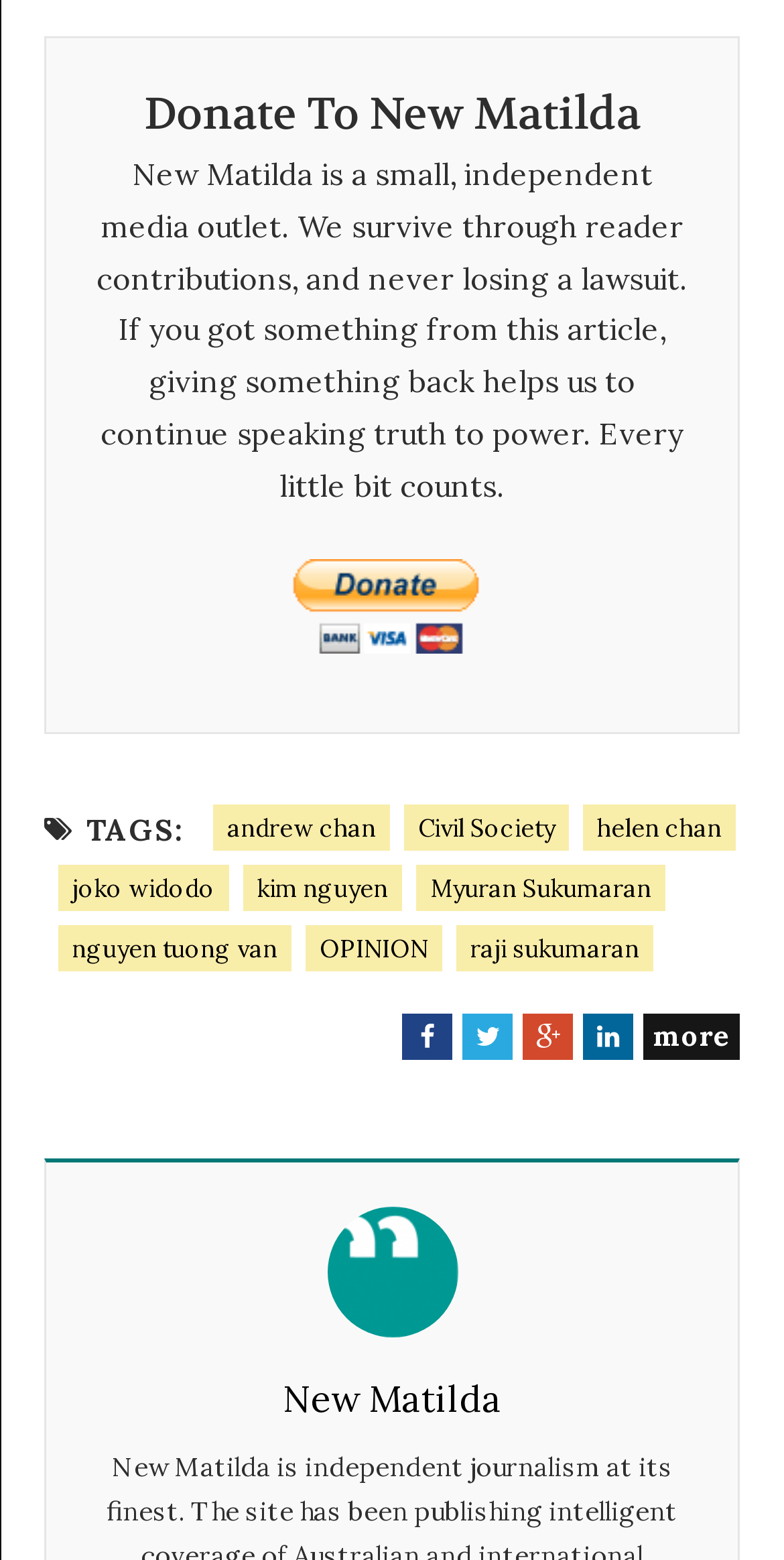Predict the bounding box coordinates for the UI element described as: "kim nguyen". The coordinates should be four float numbers between 0 and 1, presented as [left, top, right, bottom].

[0.31, 0.554, 0.513, 0.584]